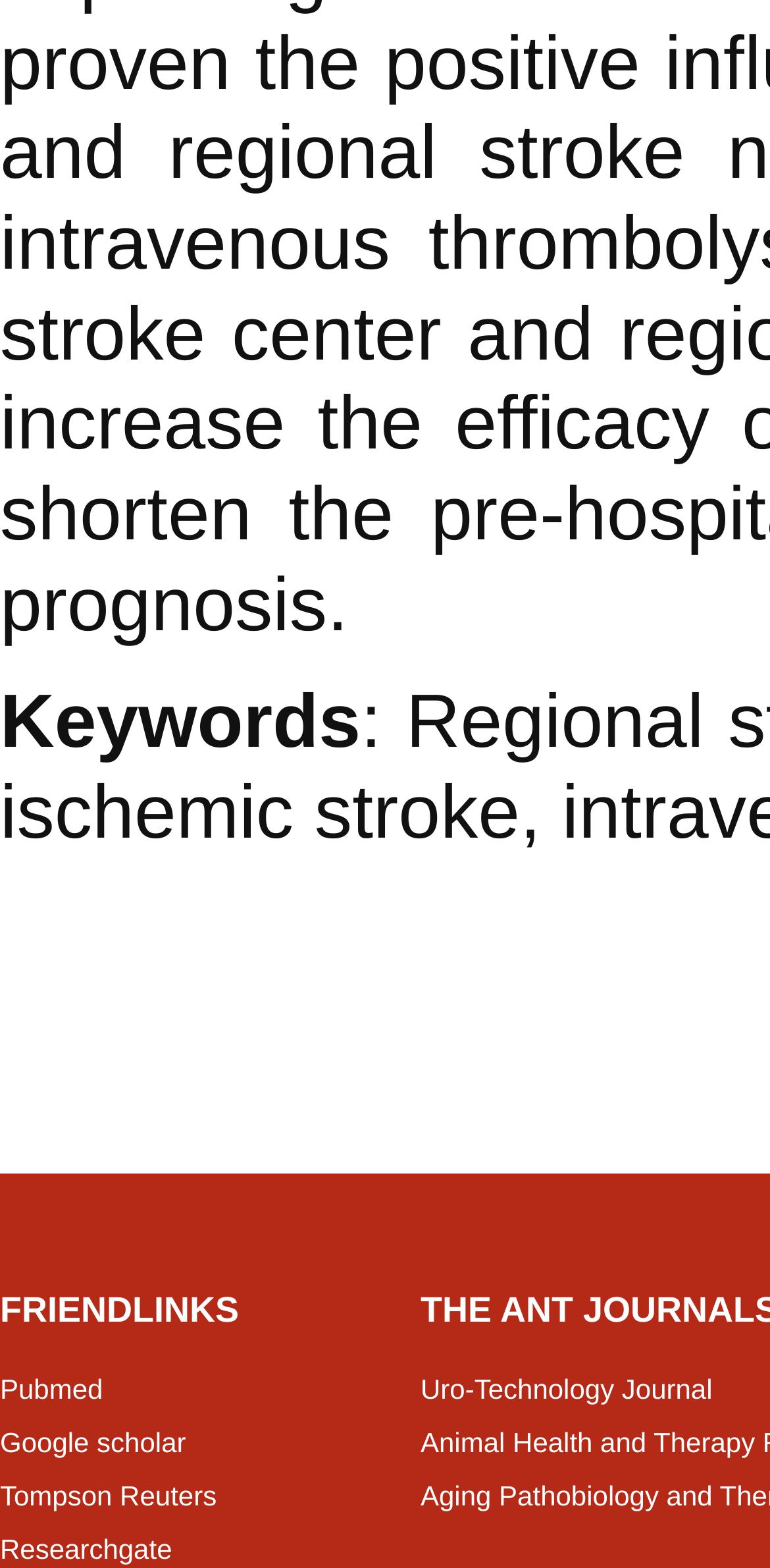Give a one-word or short phrase answer to the question: 
What is the first keyword on the webpage?

Keywords